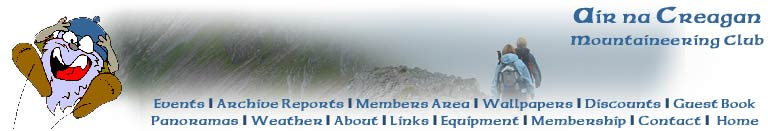Illustrate the image with a detailed and descriptive caption.

The image showcases the header of the "Air na Creagan Mountaineering Club" website, featuring a whimsical cartoon mascot on the left. The mascot appears cheerful and lively, embodying the spirit of adventure associated with the club. To the right, there is a scenic backdrop of individuals engaged in outdoor activities, presumably hiking, which reflects the club's focus on mountaineering and outdoor pursuits. Below the mascot and the scenic image lies a navigation bar consisting of various links, including "Events," "Archive Reports," and "Membership," providing users with easy access to essential information and activities related to the club. The overall design combines fun and functionality, inviting members and visitors to explore the club’s offerings.